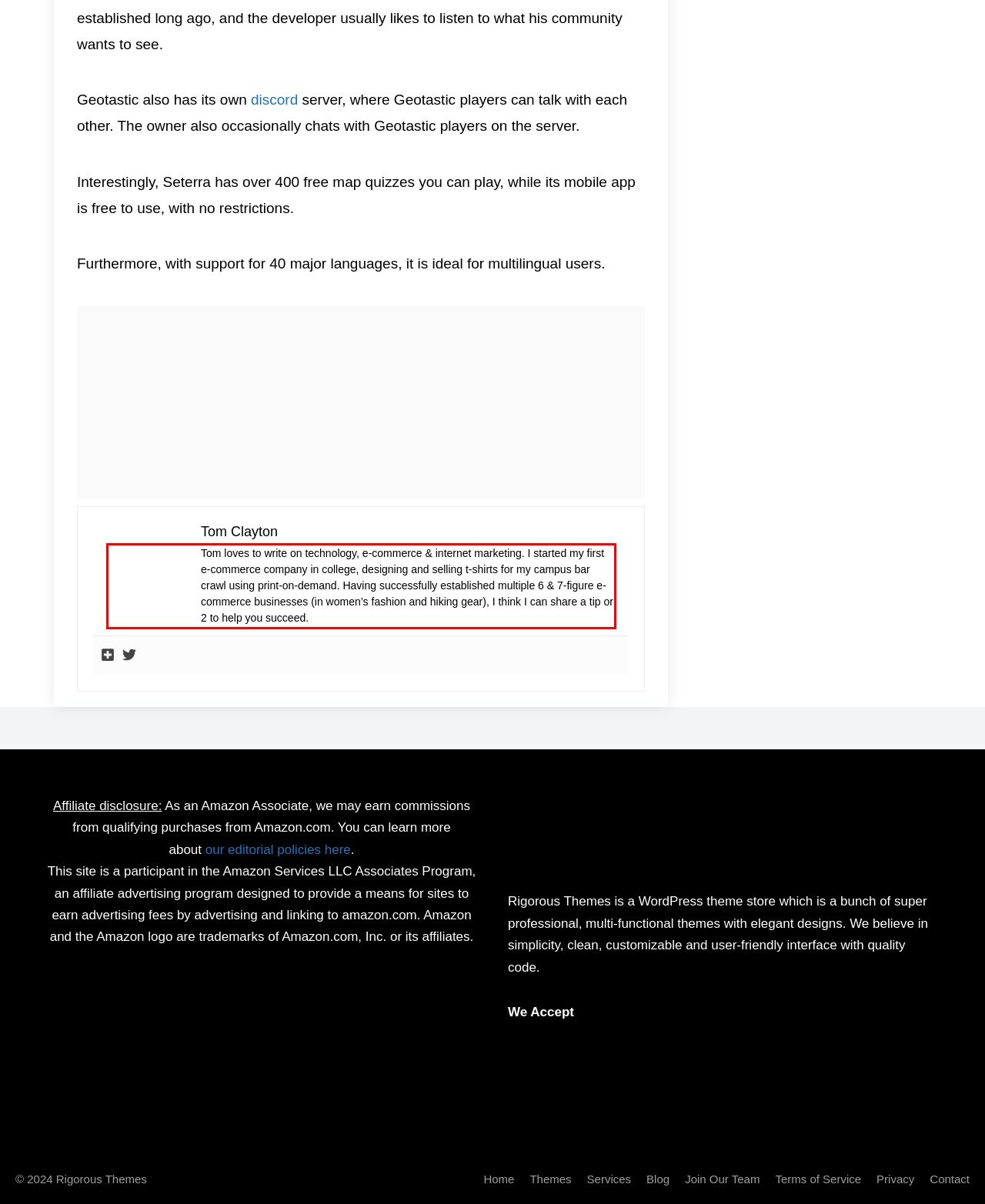Given a screenshot of a webpage, identify the red bounding box and perform OCR to recognize the text within that box.

Tom loves to write on technology, e-commerce & internet marketing. I started my first e-commerce company in college, designing and selling t-shirts for my campus bar crawl using print-on-demand. Having successfully established multiple 6 & 7-figure e-commerce businesses (in women’s fashion and hiking gear), I think I can share a tip or 2 to help you succeed.